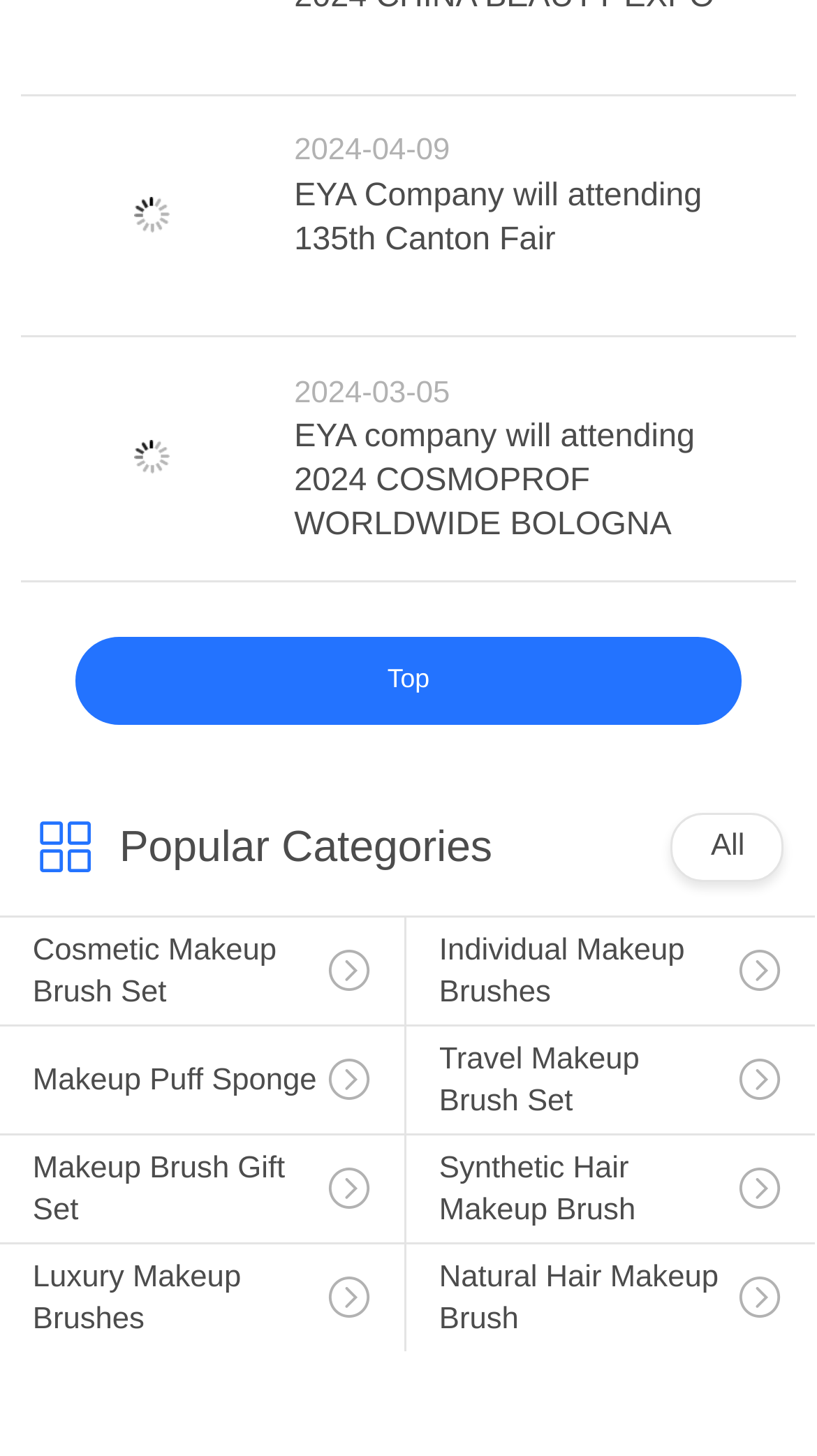Find the bounding box coordinates of the element's region that should be clicked in order to follow the given instruction: "Browse all categories". The coordinates should consist of four float numbers between 0 and 1, i.e., [left, top, right, bottom].

[0.87, 0.57, 0.911, 0.593]